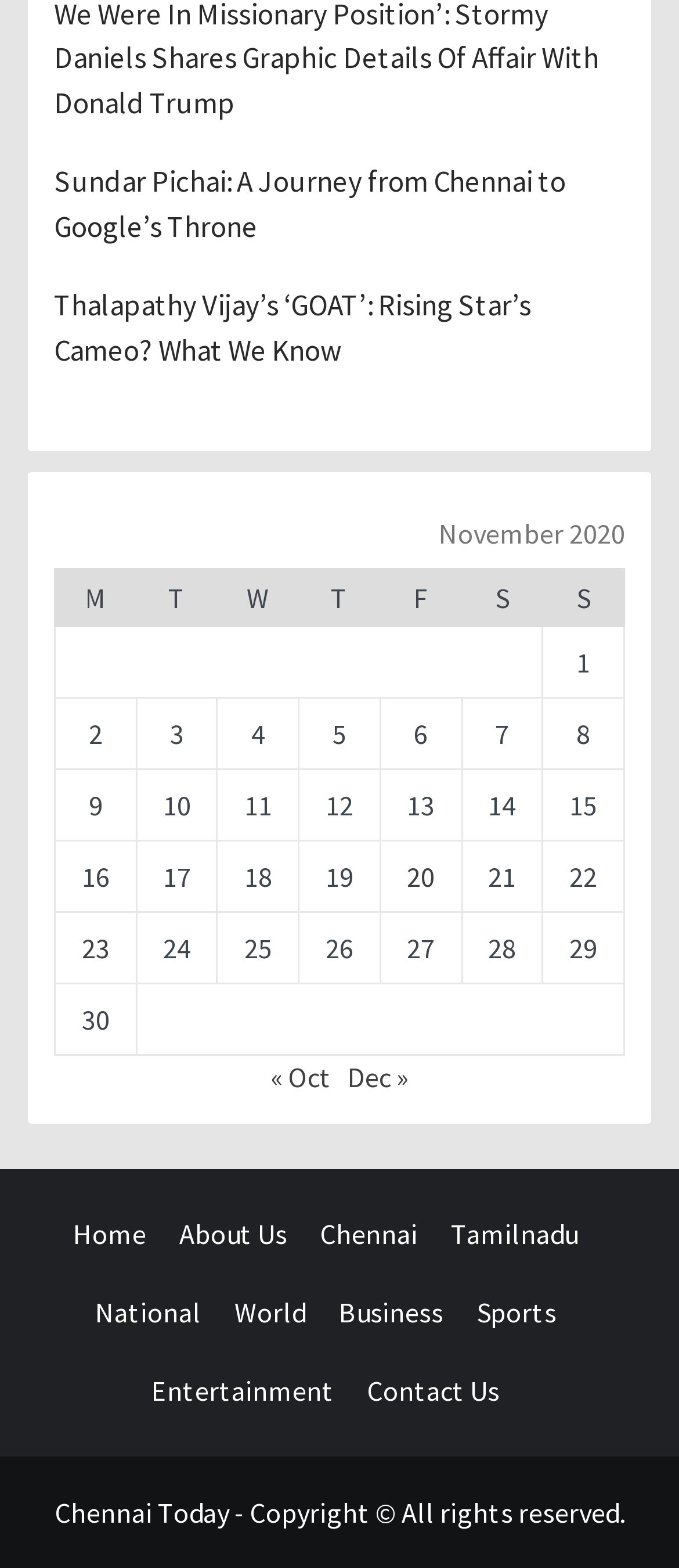What is the title of the first article?
Please answer using one word or phrase, based on the screenshot.

Sundar Pichai: A Journey from Chennai to Google’s Throne